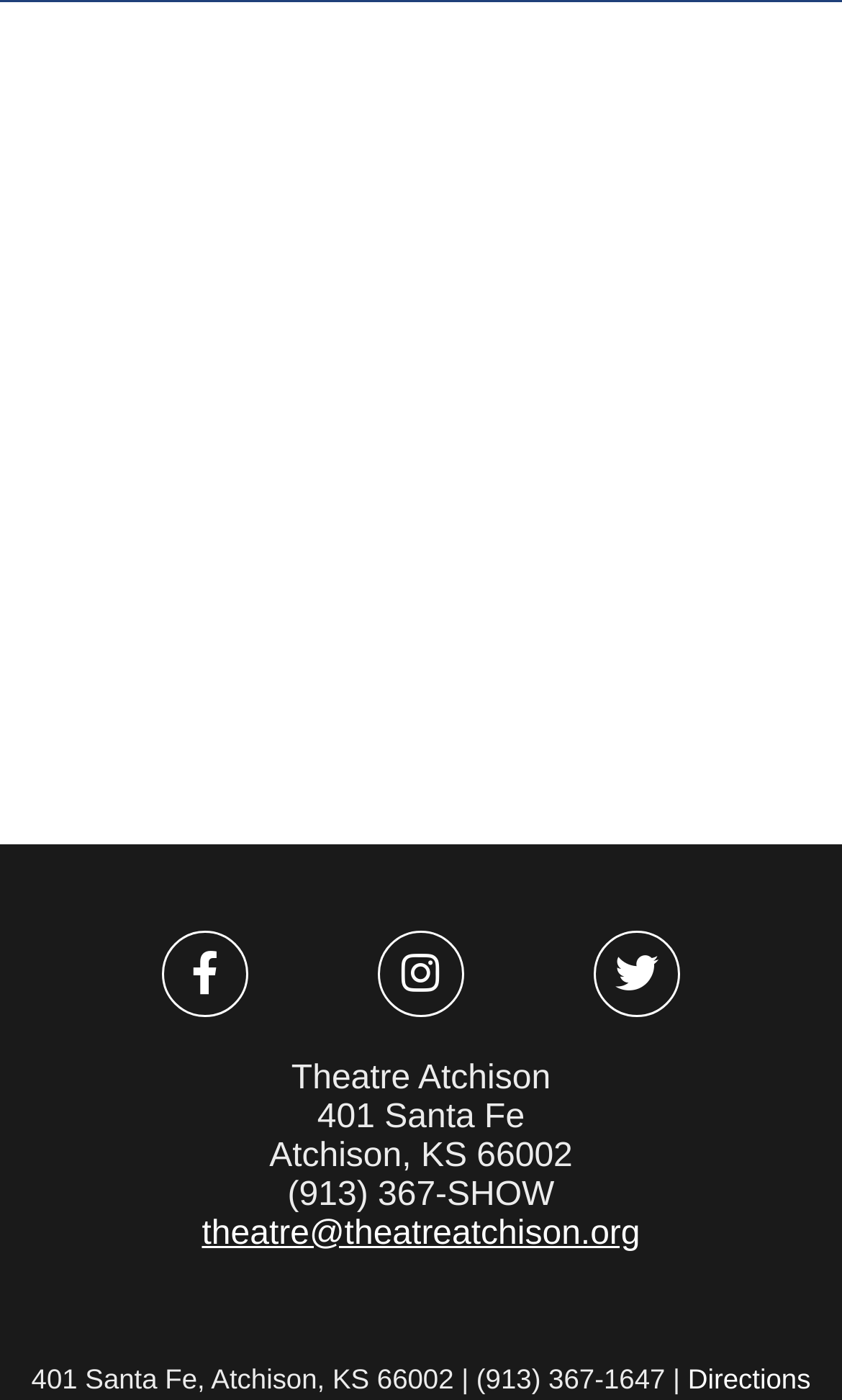Identify the bounding box coordinates for the UI element that matches this description: "Facebook-f".

[0.192, 0.664, 0.295, 0.726]